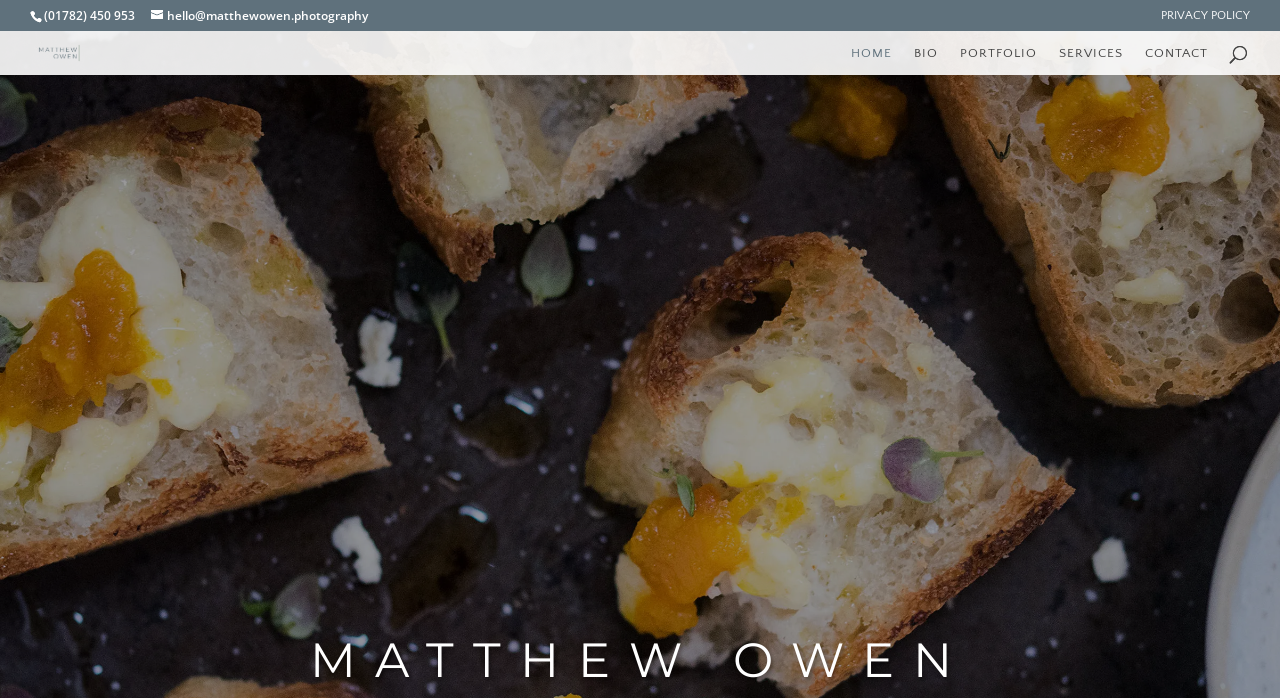Answer the following inquiry with a single word or phrase:
Is there a search function on the webpage?

Yes